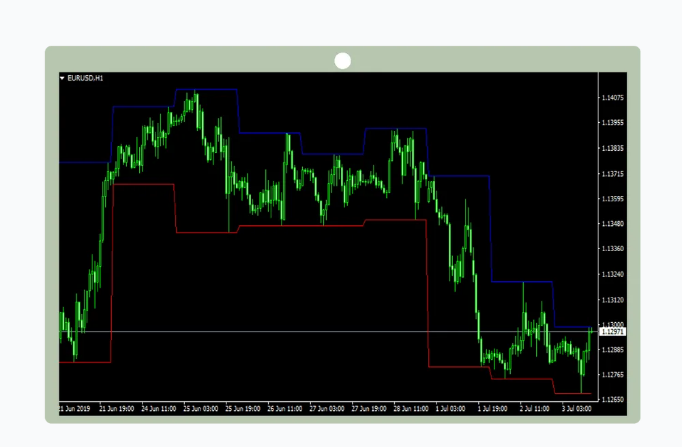Please answer the following question using a single word or phrase: 
What is the purpose of the High Low indicator?

identifying key price points